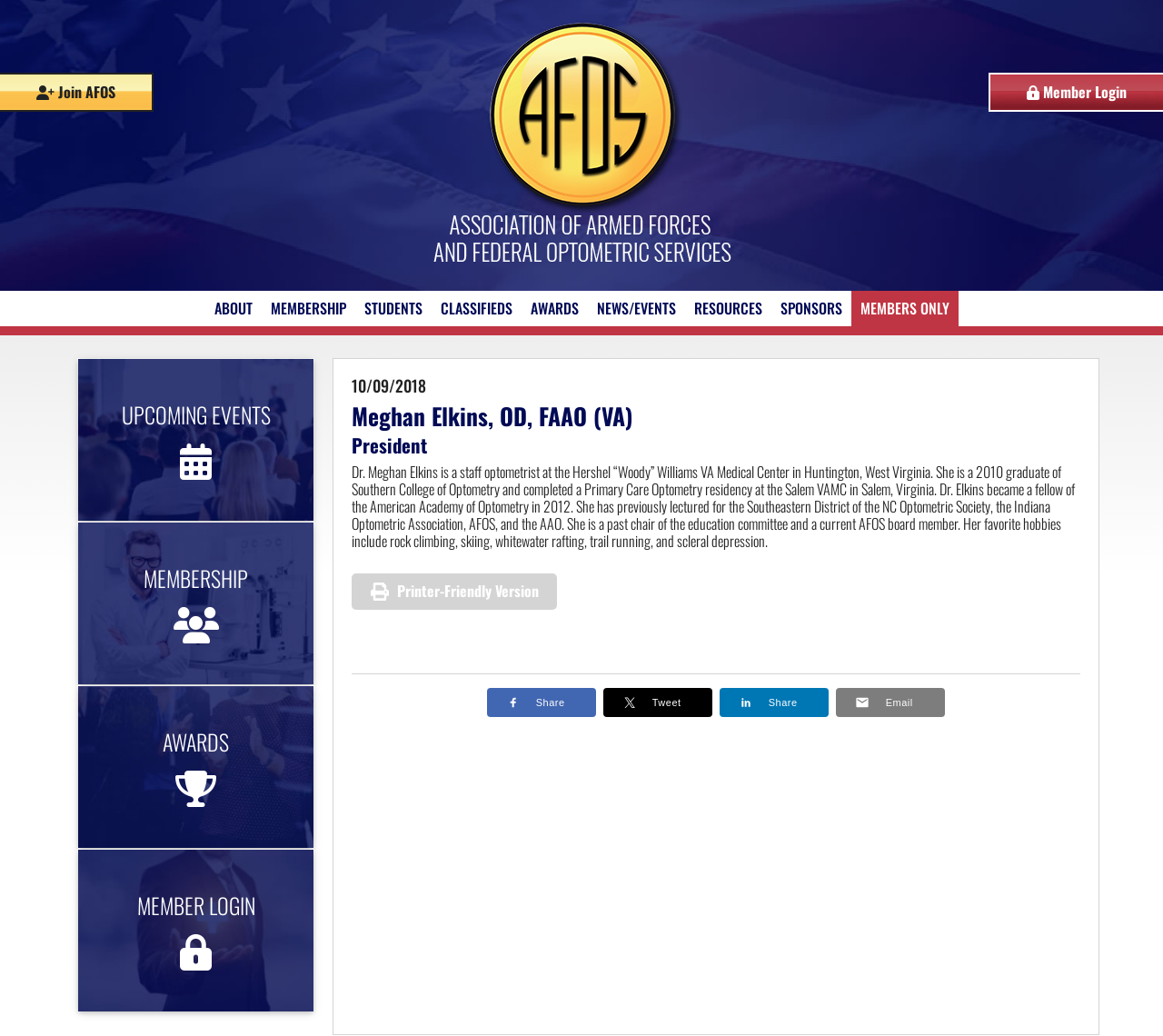Use one word or a short phrase to answer the question provided: 
How many social media sharing buttons are available?

4